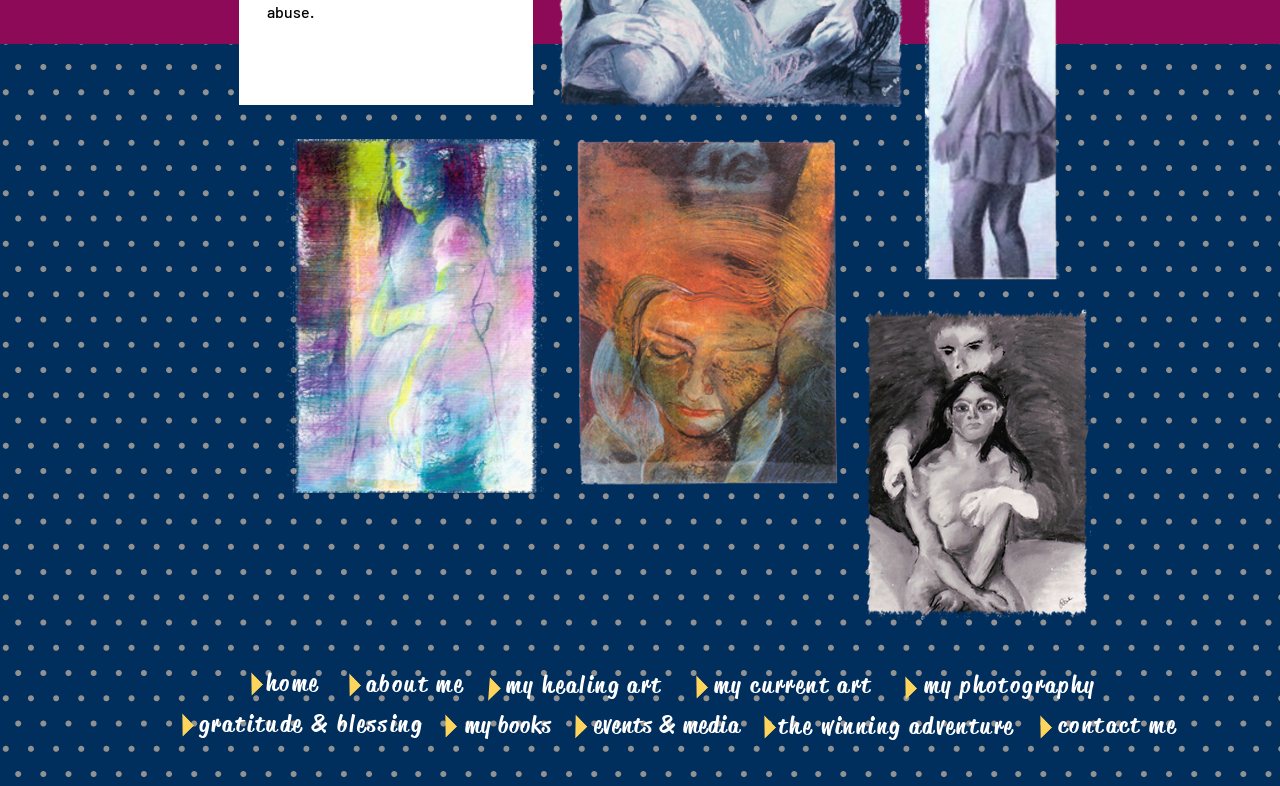Locate the bounding box of the user interface element based on this description: "April 8, 2020April 8, 2020".

None